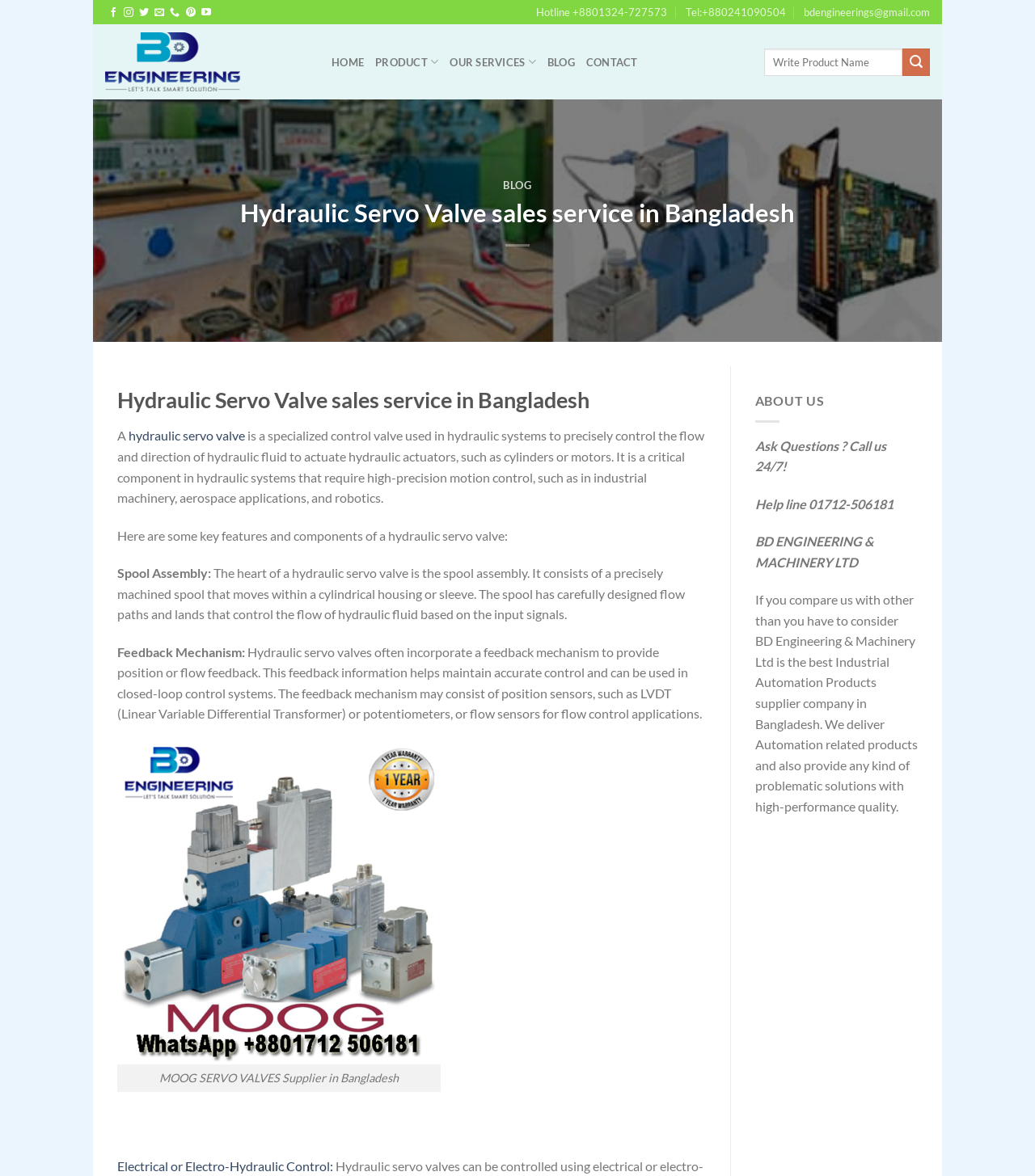Describe all the visual and textual components of the webpage comprehensively.

The webpage is about hydraulic servo valves, specifically their sales and service in Bangladesh. At the top, there are several social media links, including Facebook, Instagram, Twitter, and Pinterest, followed by a hotline and email contact information. 

Below the social media links, there is a navigation menu with links to "HOME", "PRODUCT", "OUR SERVICES", "BLOG", and "CONTACT". The "PRODUCT" and "OUR SERVICES" links have dropdown menus. 

On the left side, there is a search bar with a submit button. 

The main content of the webpage is divided into two sections. The first section has a heading "Hydraulic Servo Valve sales service in Bangladesh" and provides a detailed description of hydraulic servo valves, including their function, key features, and components. The text is accompanied by an image of a MOOG servo valve. 

The second section has a heading "BLOG" and appears to be a sidebar with links to other blog posts. Below the blog section, there is a complementary section with information about the company, BD ENGINEERING & MACHINERY LTD, including their contact information and a brief description of their services. 

At the very bottom of the page, there is a "Go to top" link.